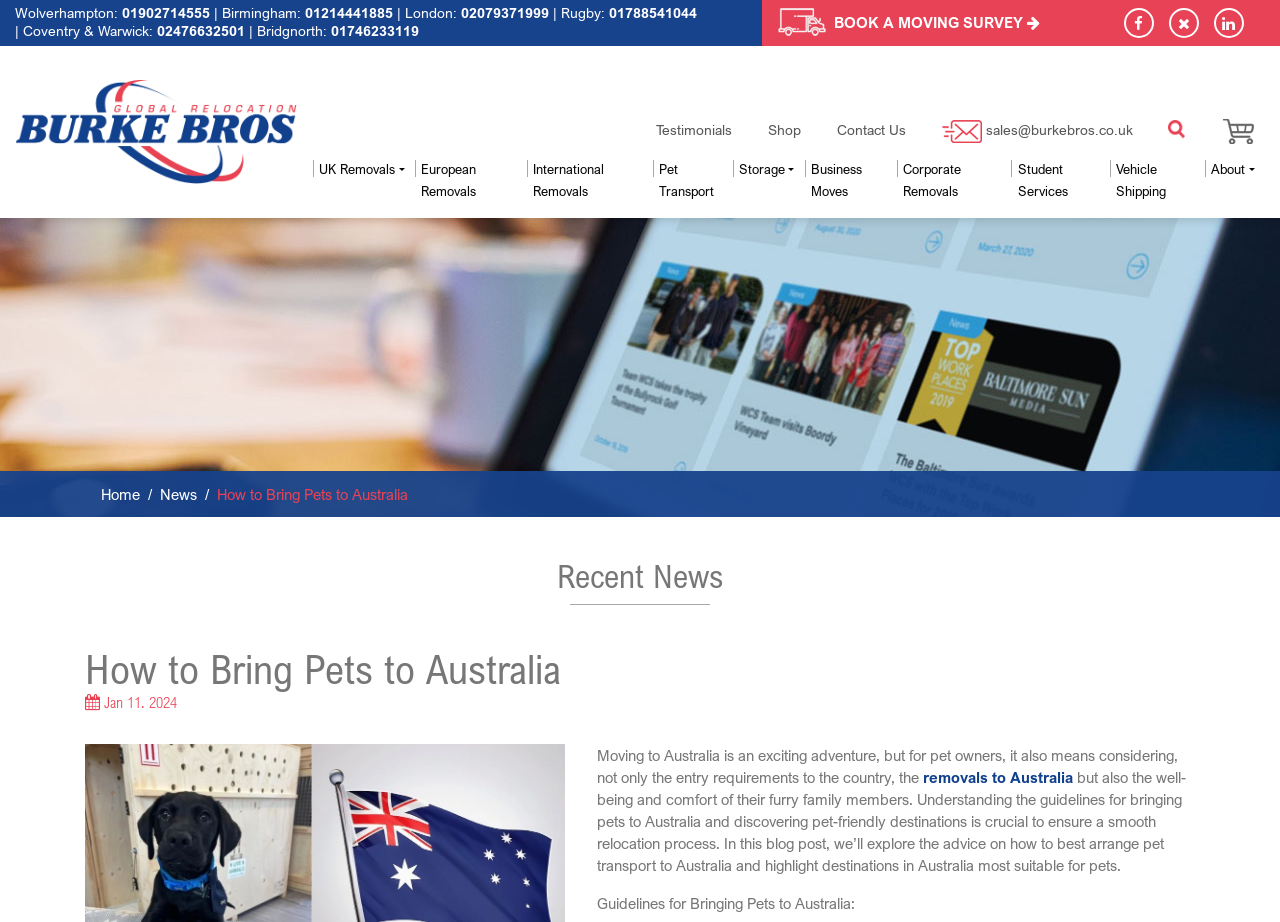What is the phone number for Wolverhampton?
Using the image, answer in one word or phrase.

01902714555